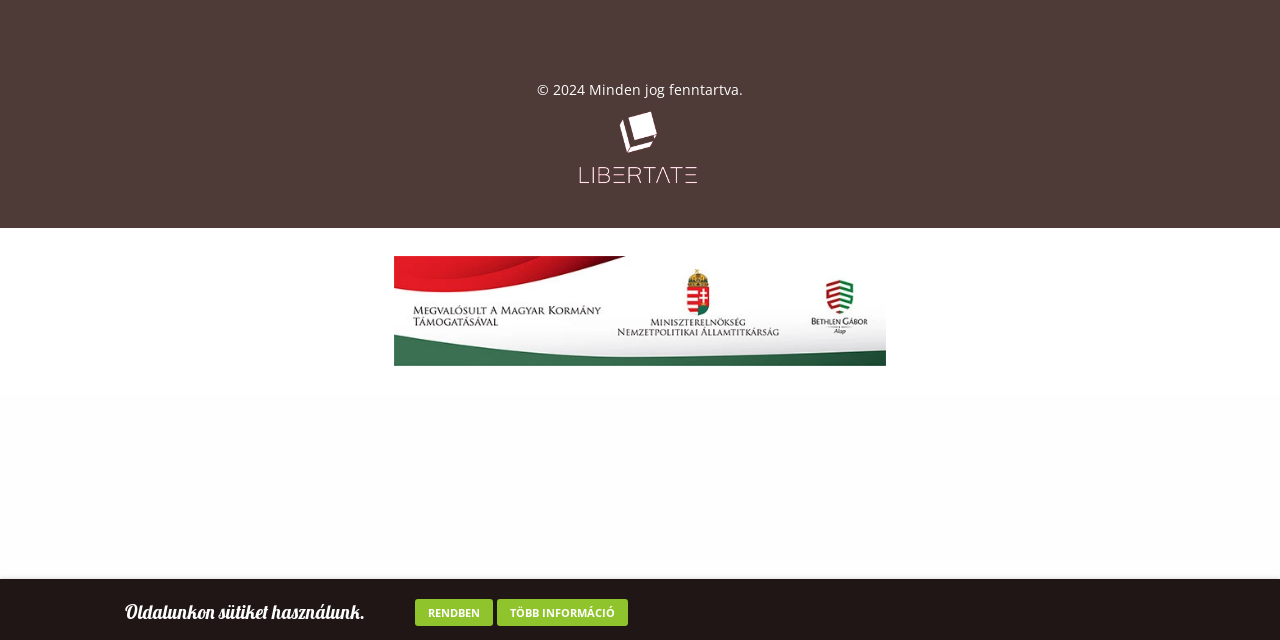Mark the bounding box of the element that matches the following description: "Több információ".

[0.388, 0.936, 0.491, 0.978]